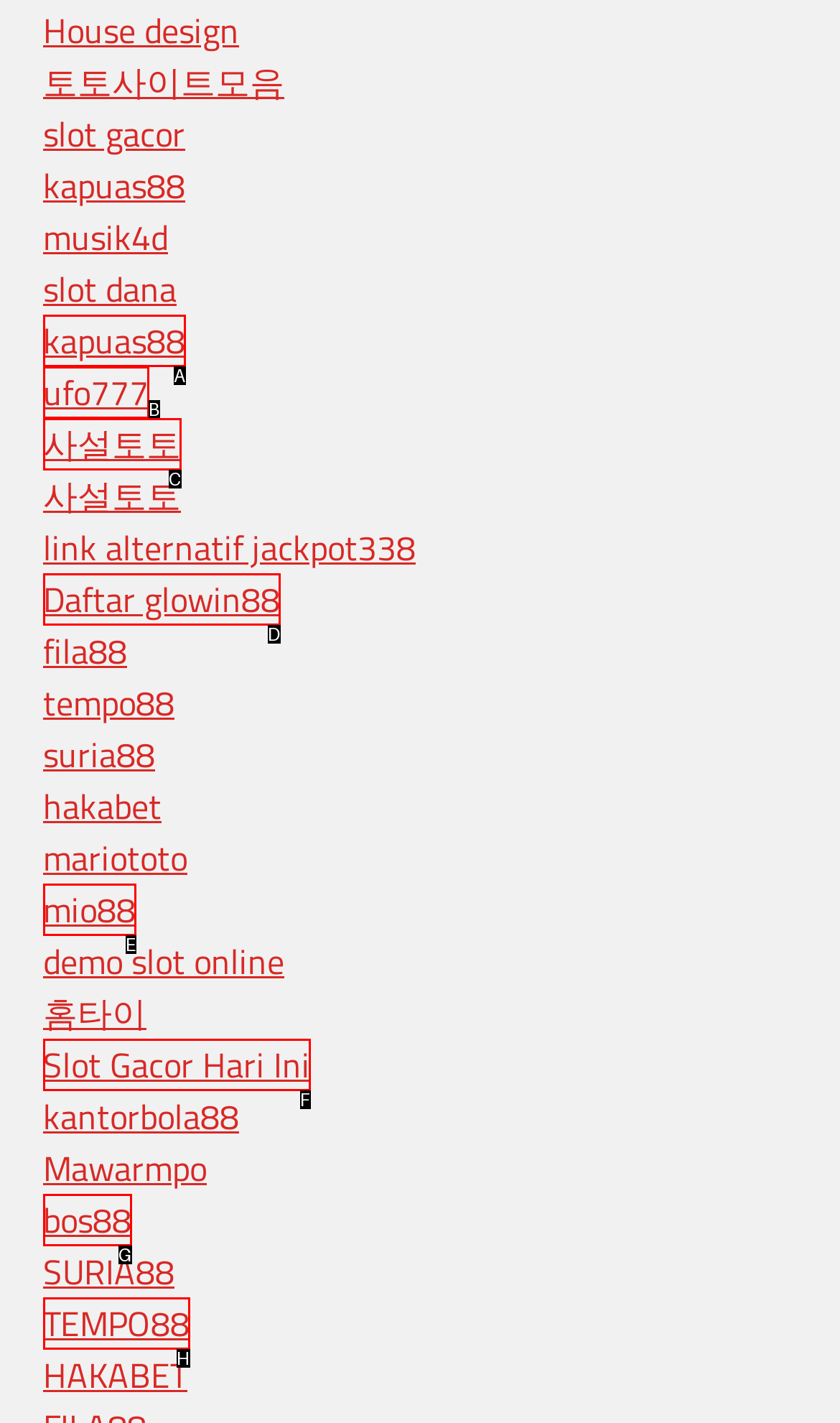Based on the element described as: Daftar glowin88
Find and respond with the letter of the correct UI element.

D